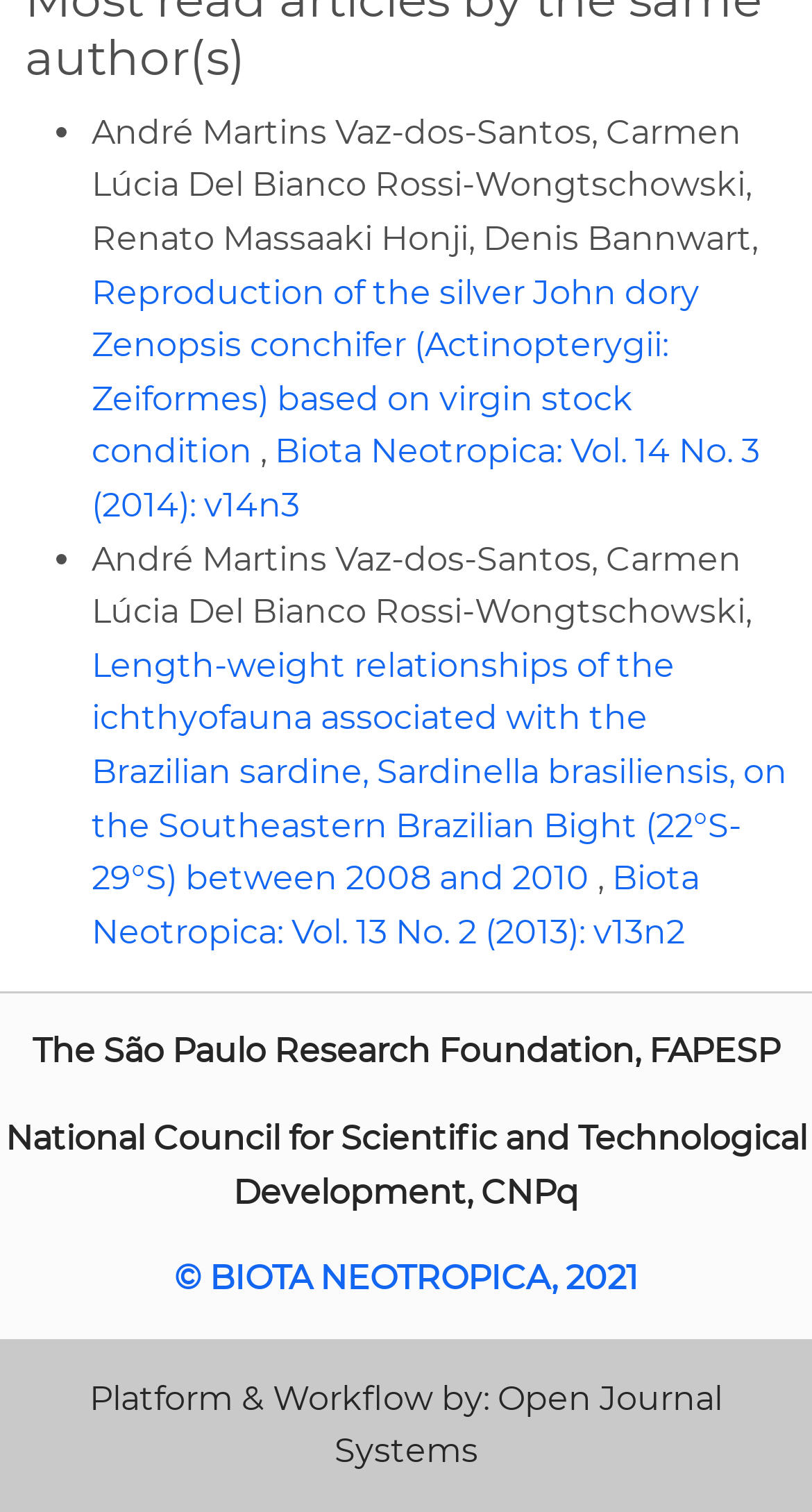Provide your answer in one word or a succinct phrase for the question: 
What is the name of the council mentioned?

CNPq